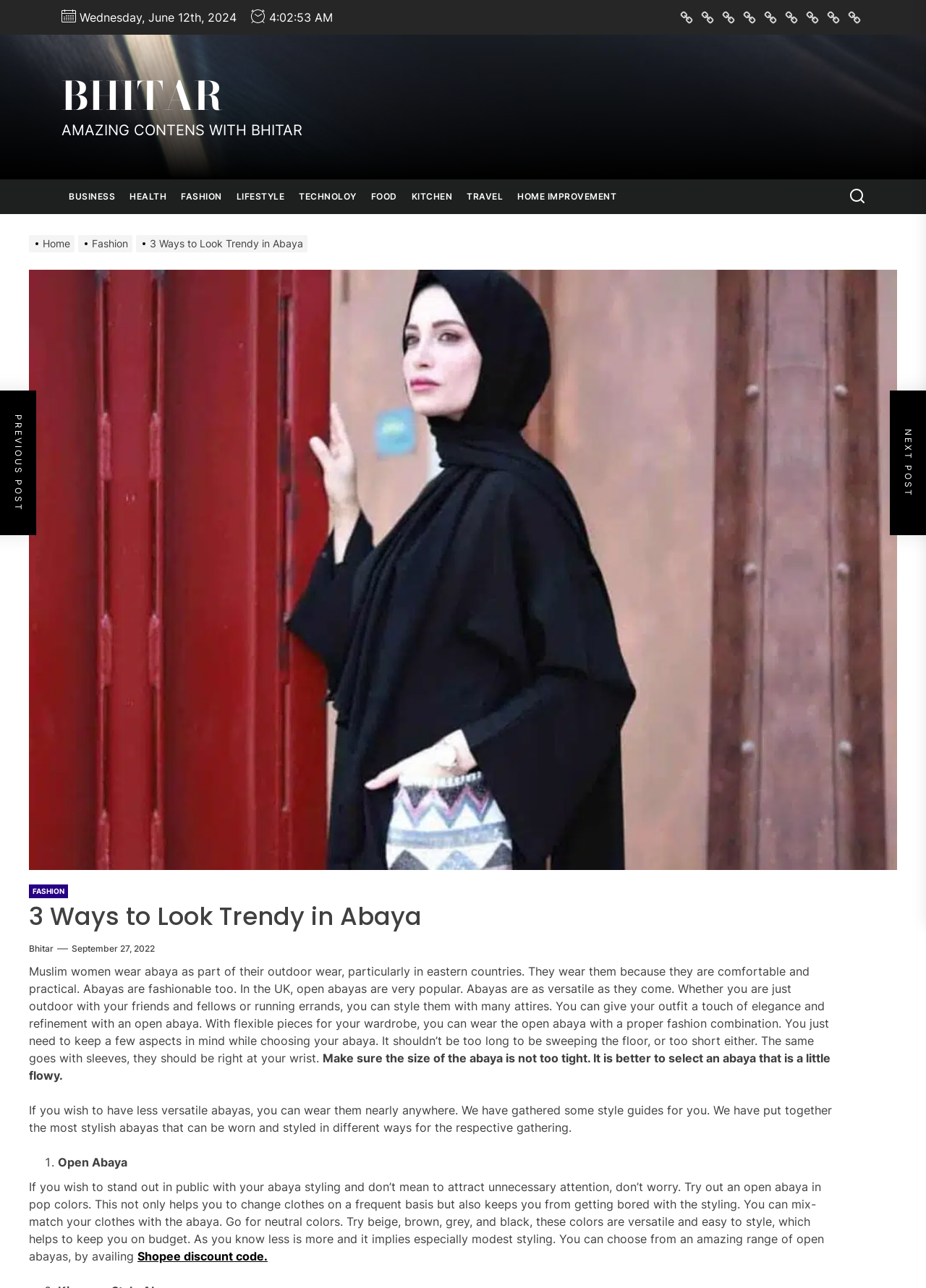Give a detailed account of the webpage, highlighting key information.

This webpage is about fashion, specifically focusing on Muslim women's outdoor wear, particularly abayas. At the top, there is a date "Wednesday, June 12th, 2024" and a row of links to different categories such as Business, Health, Fashion, Lifestyle, Technology, Food, Kitchen, Travel, and Home Improvement. Below this, there is a link to "BHITAR" and a static text "AMAZING CONTENTS WITH BHITAR". 

On the left side, there is a horizontal navigation menu with links to the same categories as above. On the right side, there is a search button. Below the navigation menu, there is a breadcrumbs navigation menu showing the path "Home > Fashion > 3 Ways to Look Trendy in Abaya". 

The main content of the webpage is an article about abayas, discussing their comfort, practicality, and fashionability. The article is divided into several paragraphs, with headings and static text describing the benefits and styling tips for abayas. There are also numbered list markers, indicating a list of styling guides. 

At the bottom of the article, there is a link to "Shopee discount code" and a time stamp "September 27, 2022".